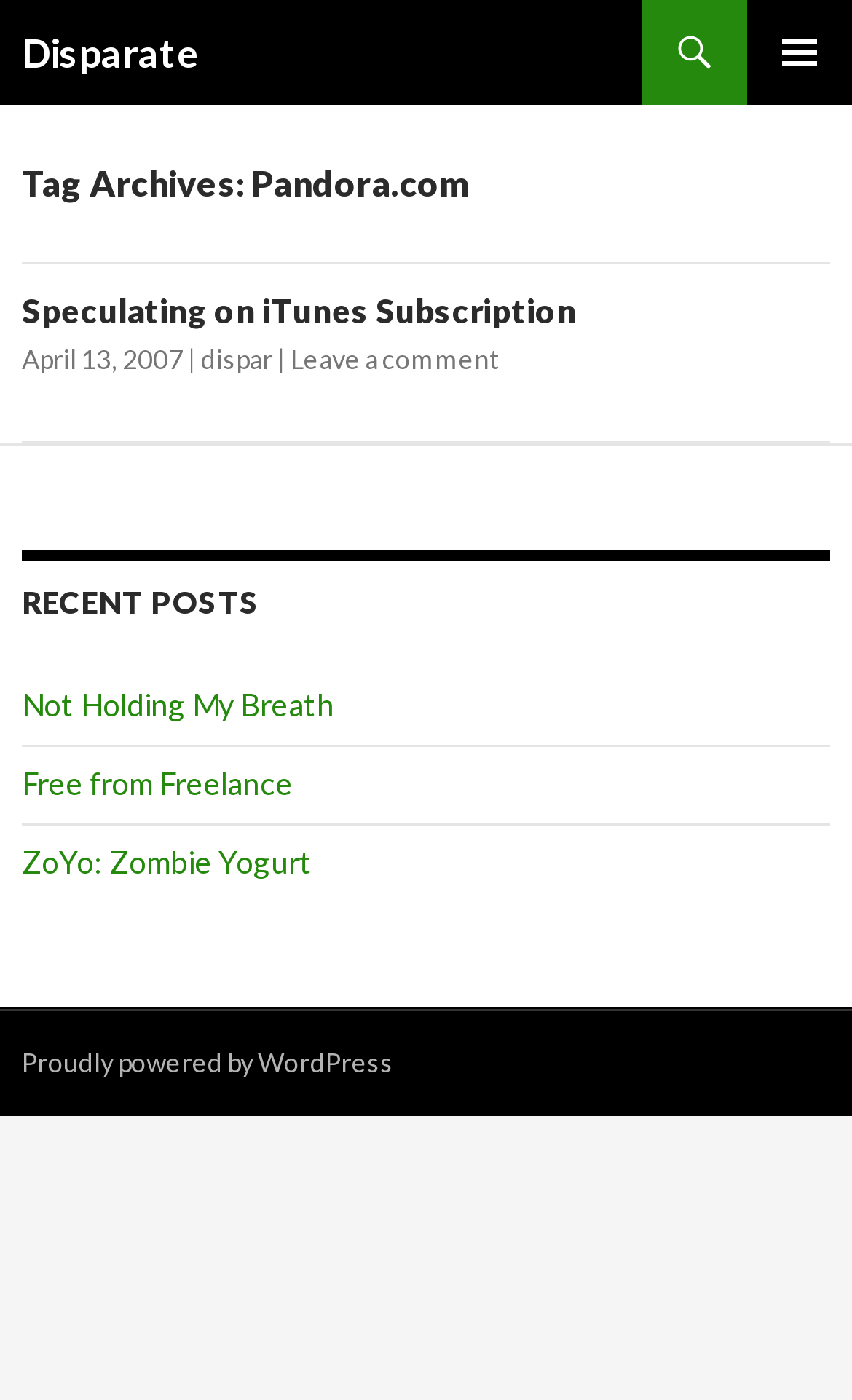Predict the bounding box of the UI element that fits this description: "Not Holding My Breath".

[0.026, 0.49, 0.392, 0.516]